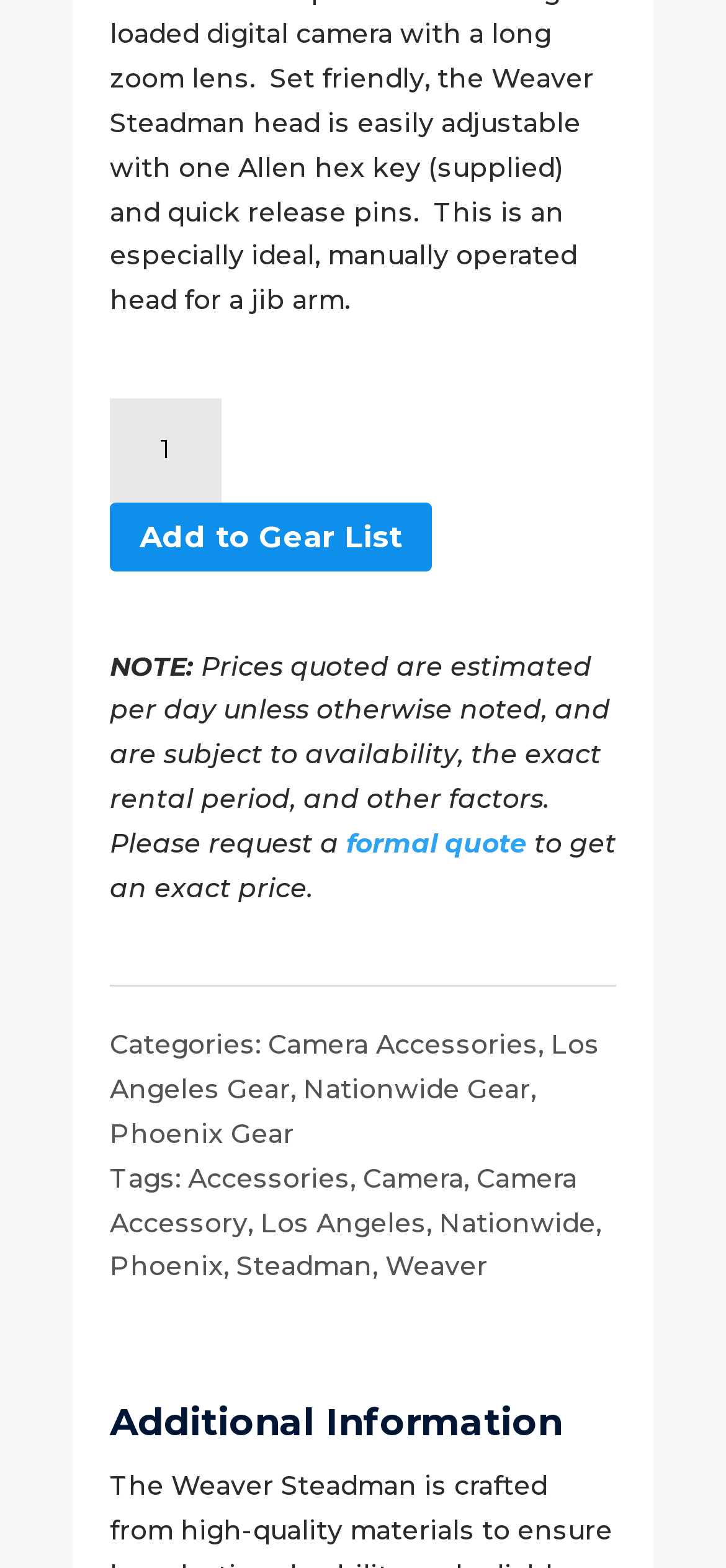Please identify the bounding box coordinates of the element I should click to complete this instruction: 'add to gear list'. The coordinates should be given as four float numbers between 0 and 1, like this: [left, top, right, bottom].

[0.151, 0.32, 0.595, 0.364]